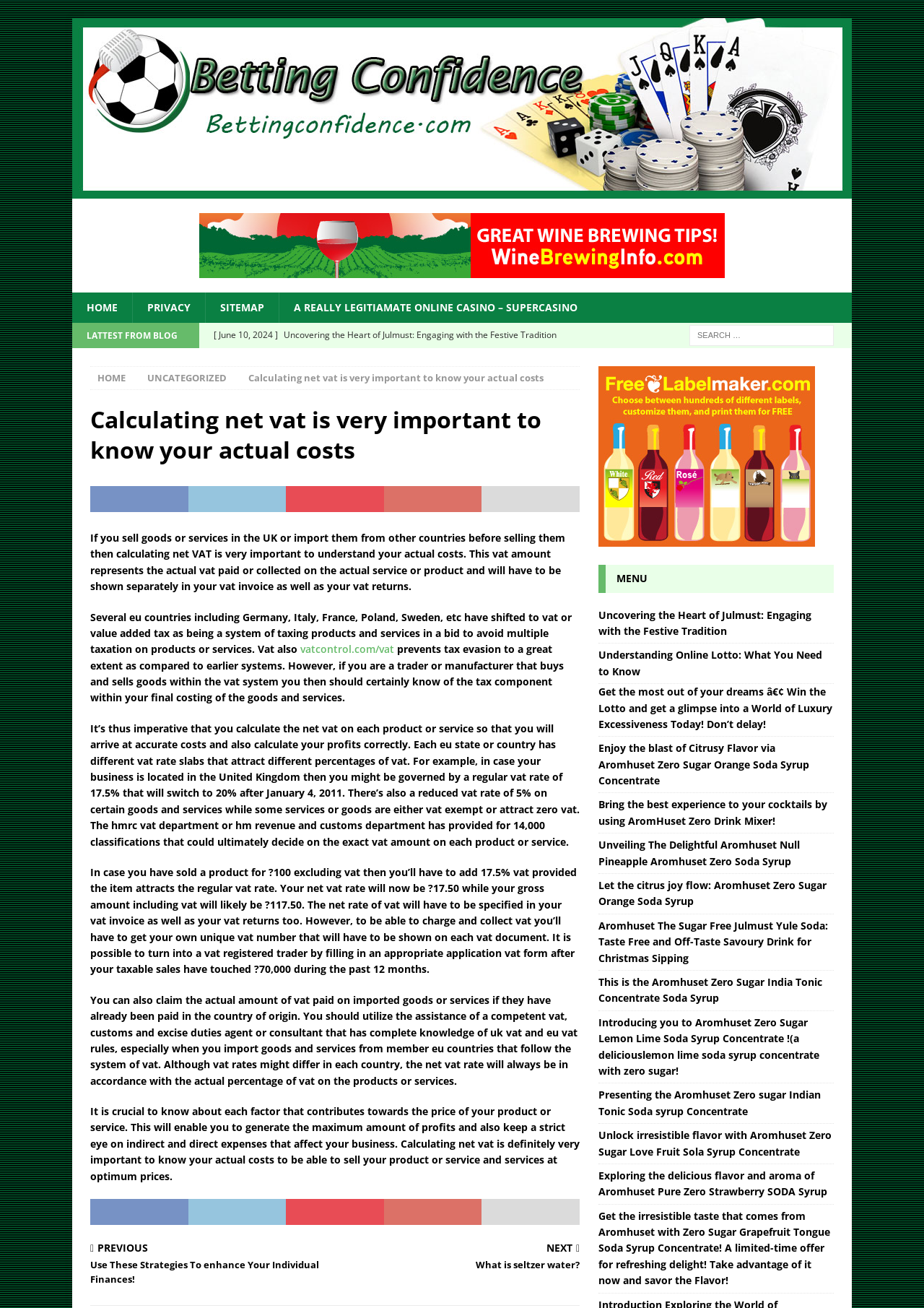Determine the coordinates of the bounding box that should be clicked to complete the instruction: "Go to the home page". The coordinates should be represented by four float numbers between 0 and 1: [left, top, right, bottom].

[0.078, 0.224, 0.143, 0.247]